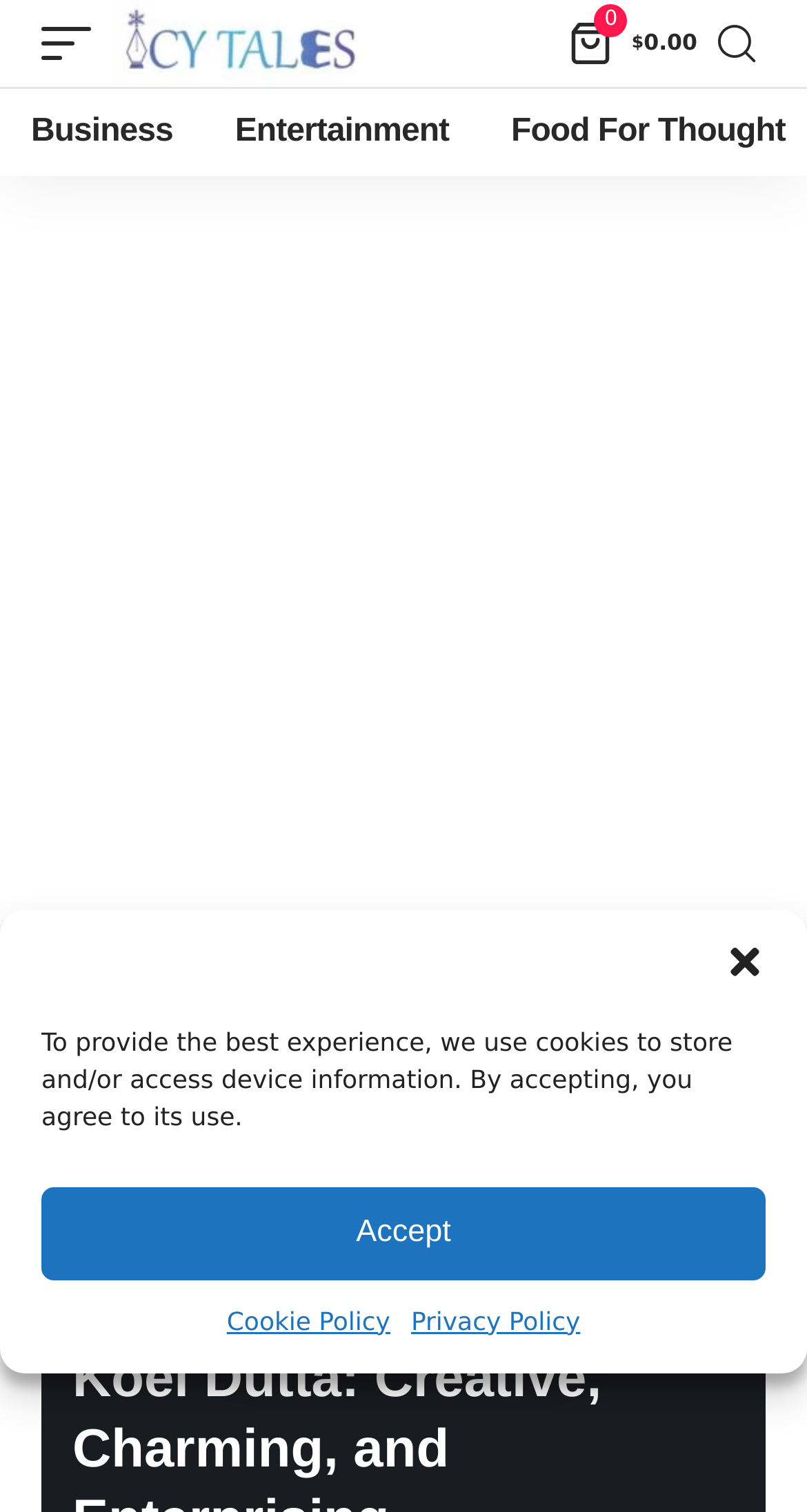Provide a one-word or brief phrase answer to the question:
What is the category of the article?

Business